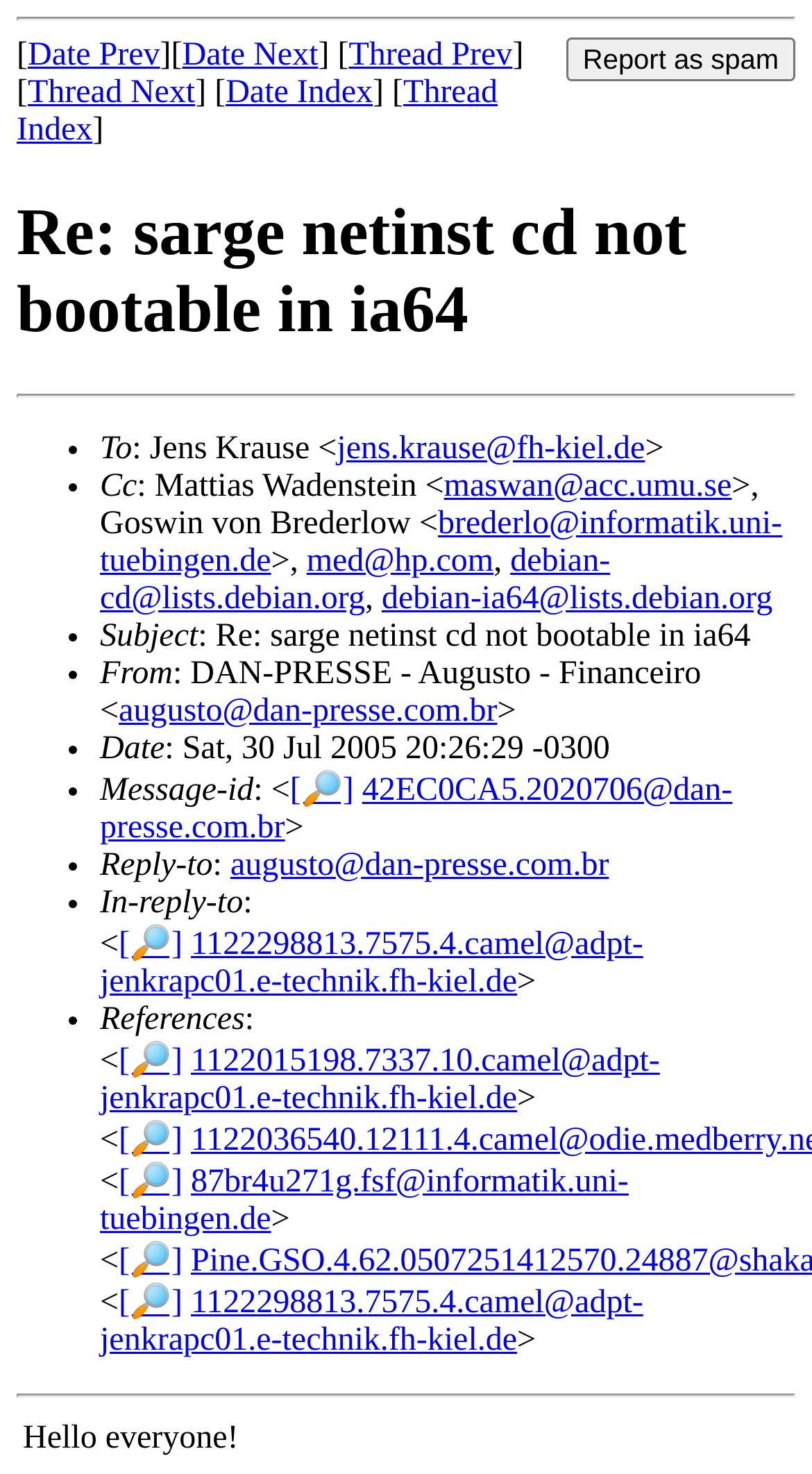Please identify the bounding box coordinates of the element I need to click to follow this instruction: "Go to previous date".

[0.034, 0.025, 0.197, 0.049]